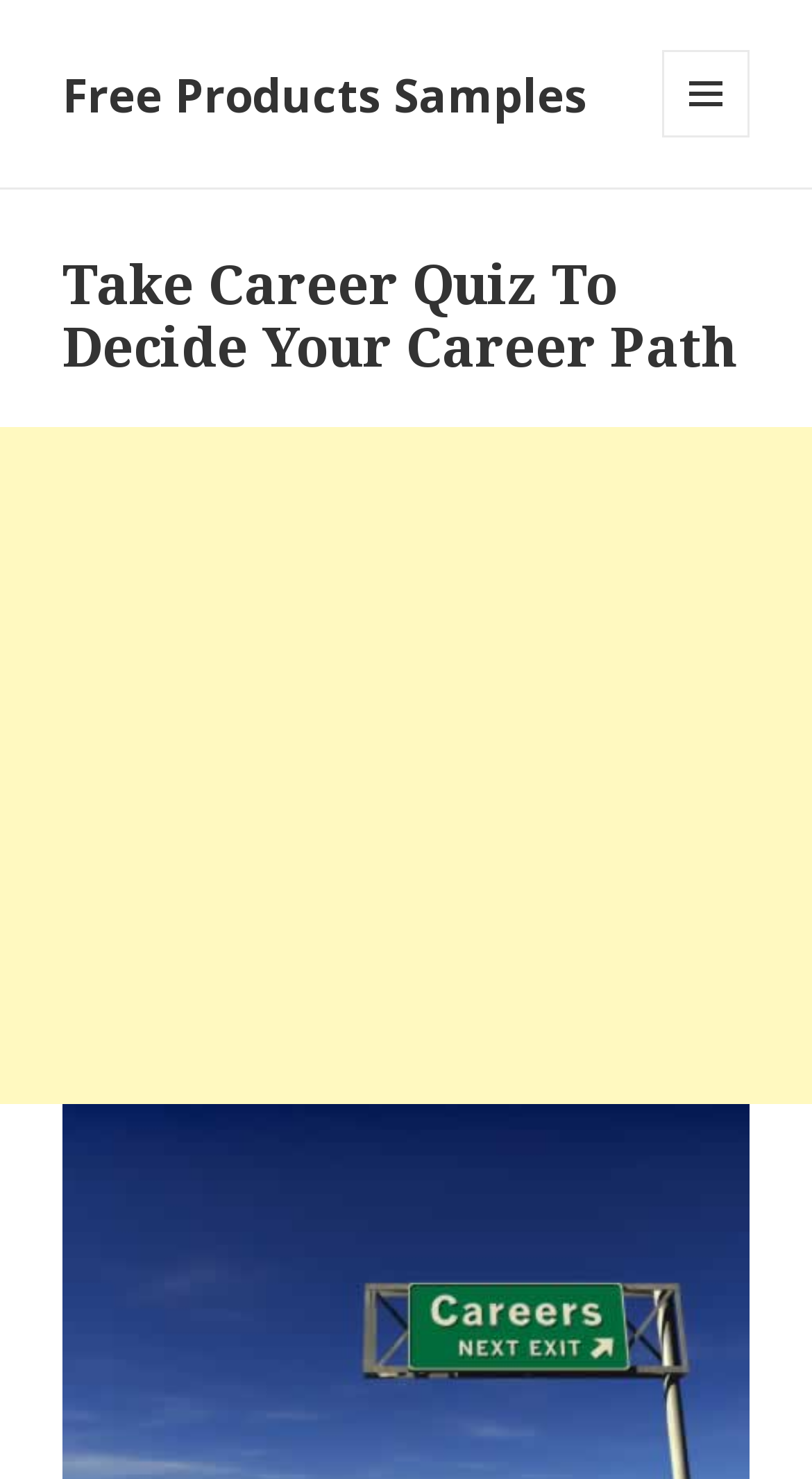Bounding box coordinates are specified in the format (top-left x, top-left y, bottom-right x, bottom-right y). All values are floating point numbers bounded between 0 and 1. Please provide the bounding box coordinate of the region this sentence describes: aria-label="Advertisement" name="aswift_1" title="Advertisement"

[0.0, 0.289, 1.0, 0.746]